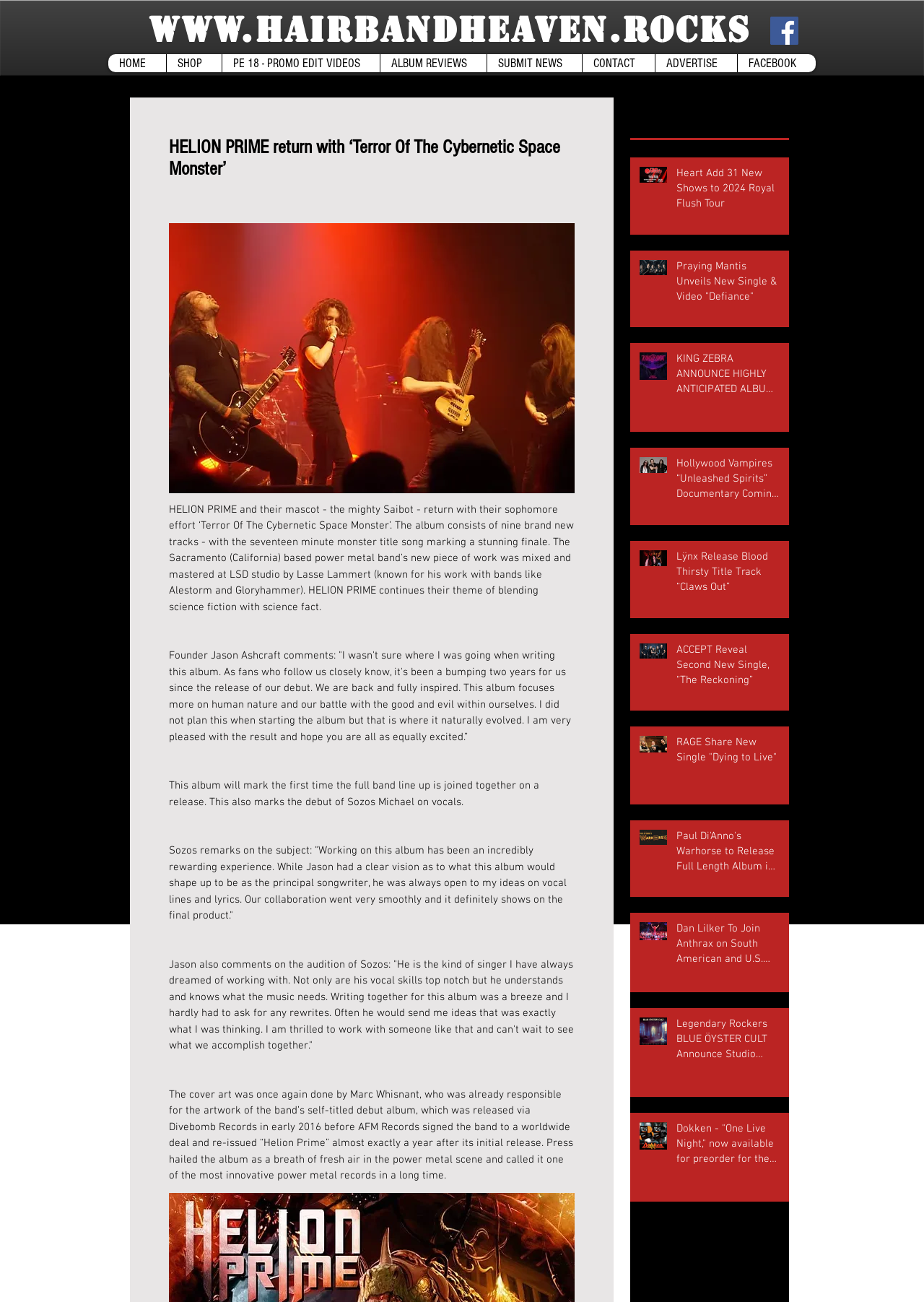Identify the bounding box for the UI element described as: "ALBUM REVIEWS". Ensure the coordinates are four float numbers between 0 and 1, formatted as [left, top, right, bottom].

[0.411, 0.042, 0.527, 0.055]